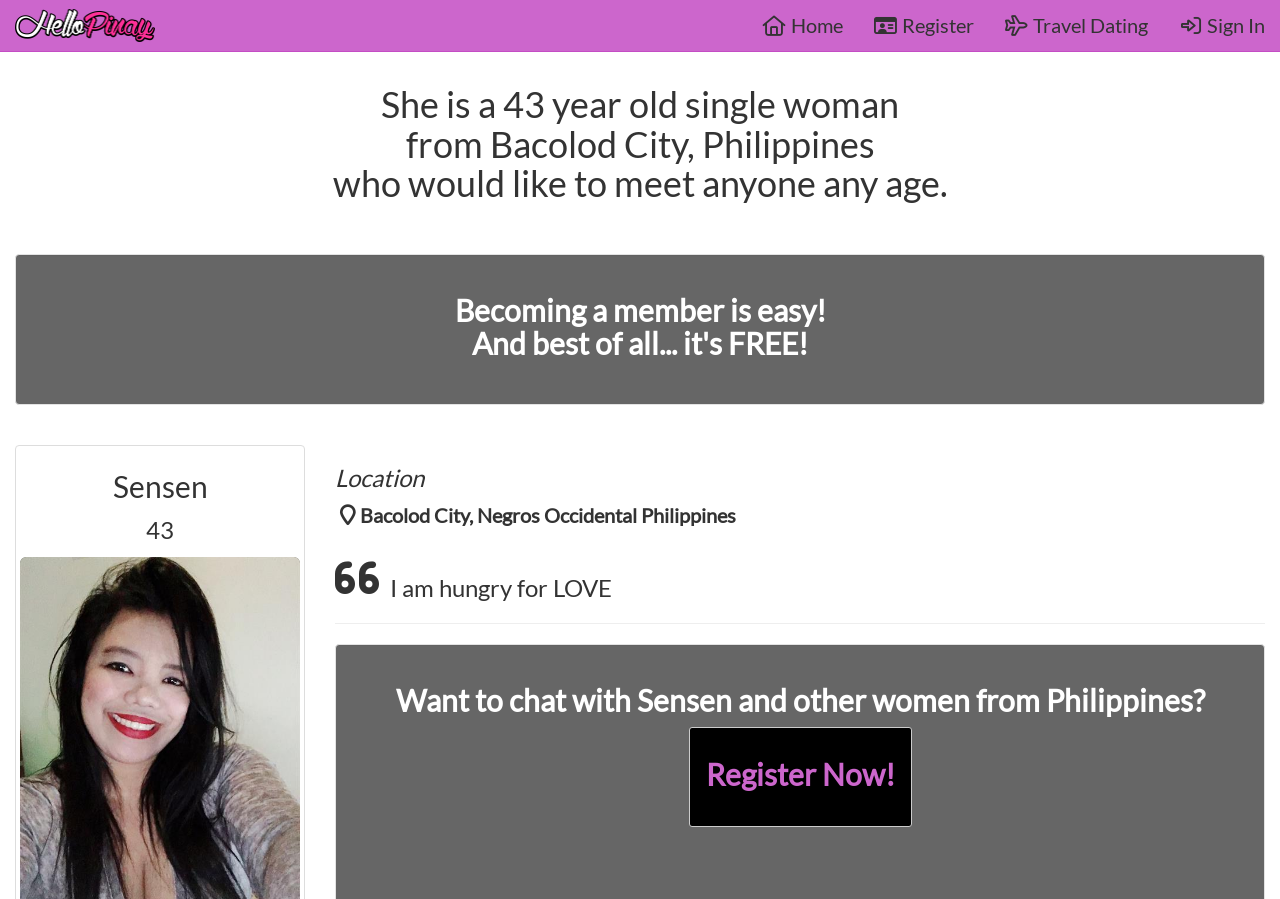Find the main header of the webpage and produce its text content.

She is a 43 year old single woman
from Bacolod City, Philippines
who would like to meet anyone any age.